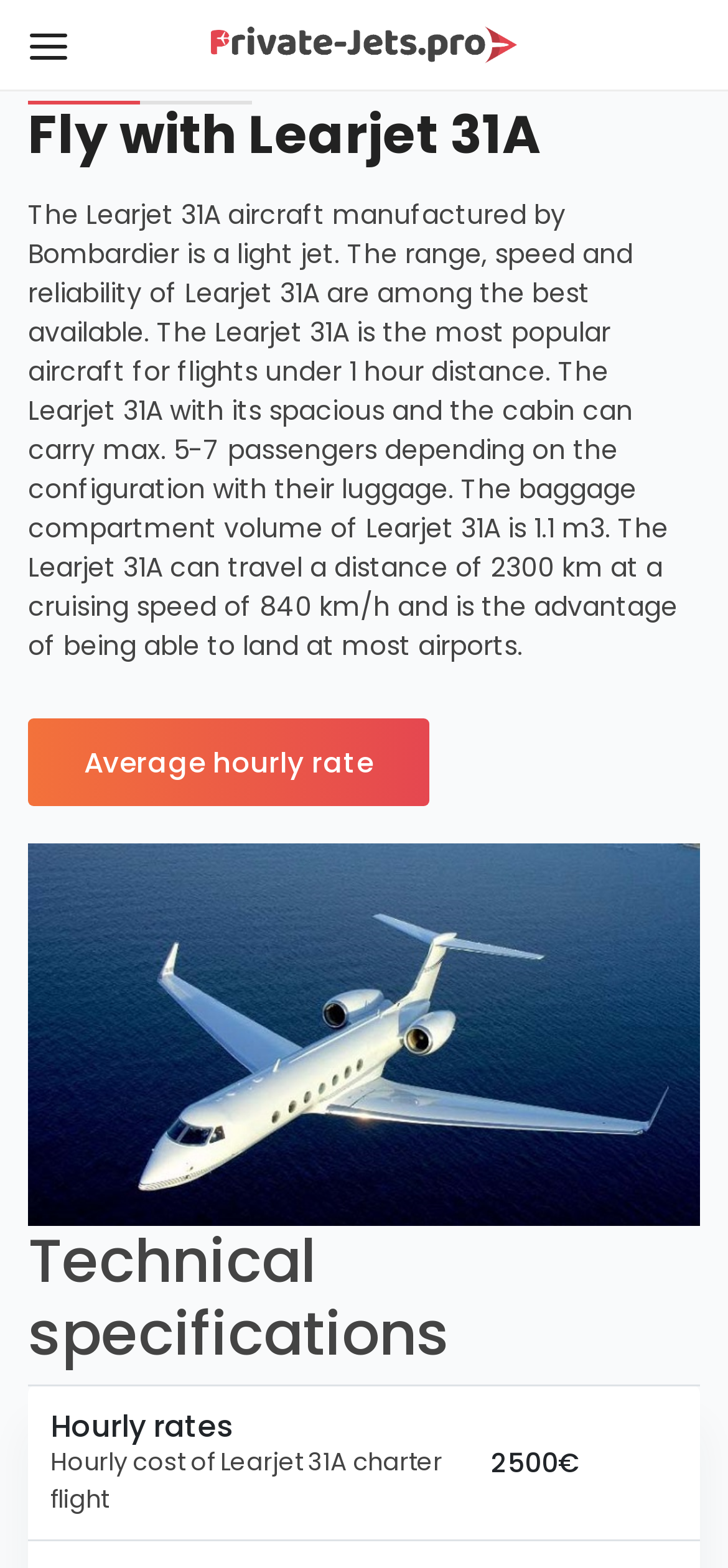What is the volume of the baggage compartment of the Learjet 31A?
Give a detailed and exhaustive answer to the question.

According to the webpage content, specifically the StaticText element, 'The baggage compartment volume of Learjet 31A is 1.1 m3'. This indicates that the volume of the baggage compartment of the Learjet 31A is 1.1 cubic meters.